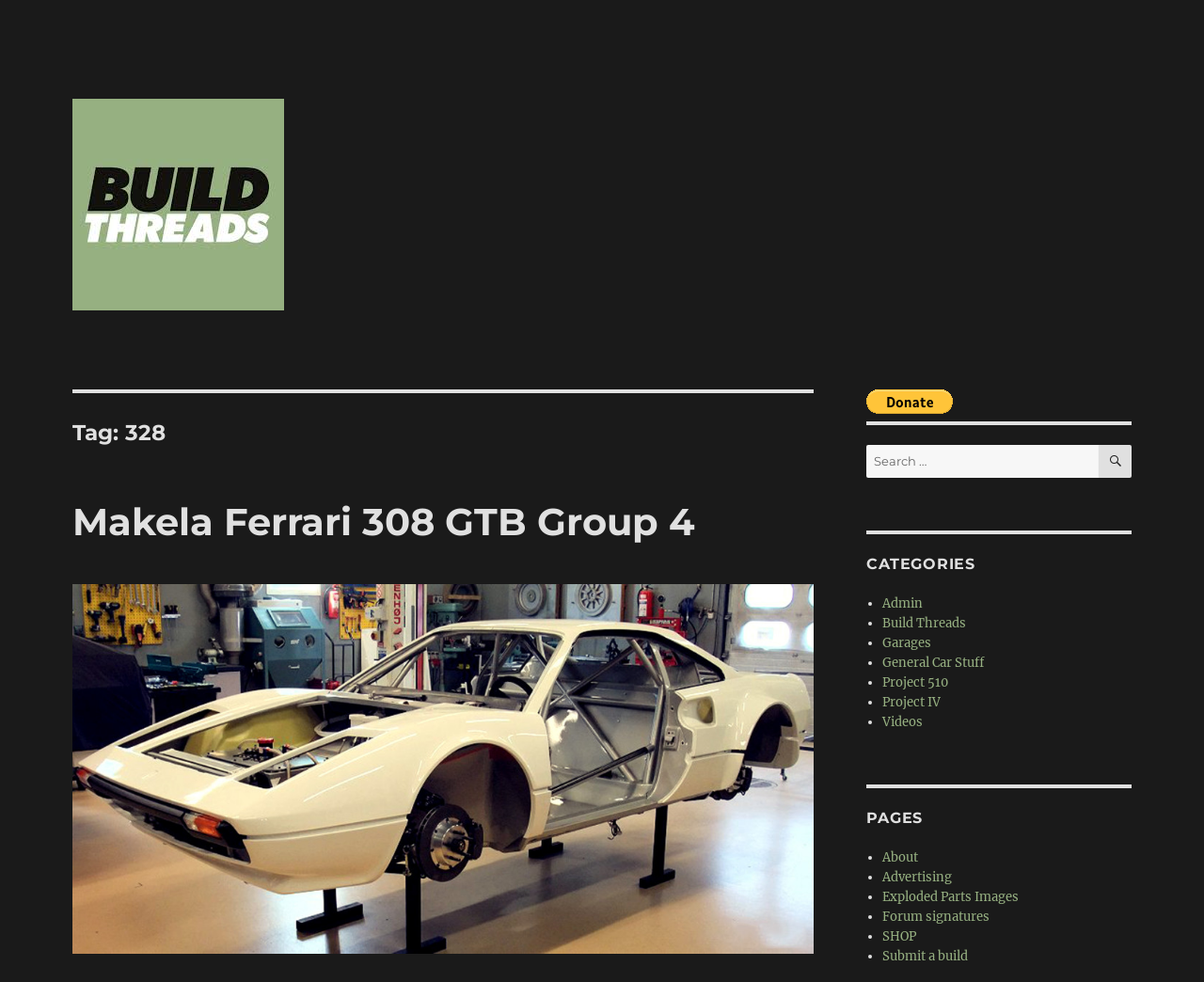Could you determine the bounding box coordinates of the clickable element to complete the instruction: "Search for something"? Provide the coordinates as four float numbers between 0 and 1, i.e., [left, top, right, bottom].

[0.72, 0.453, 0.94, 0.487]